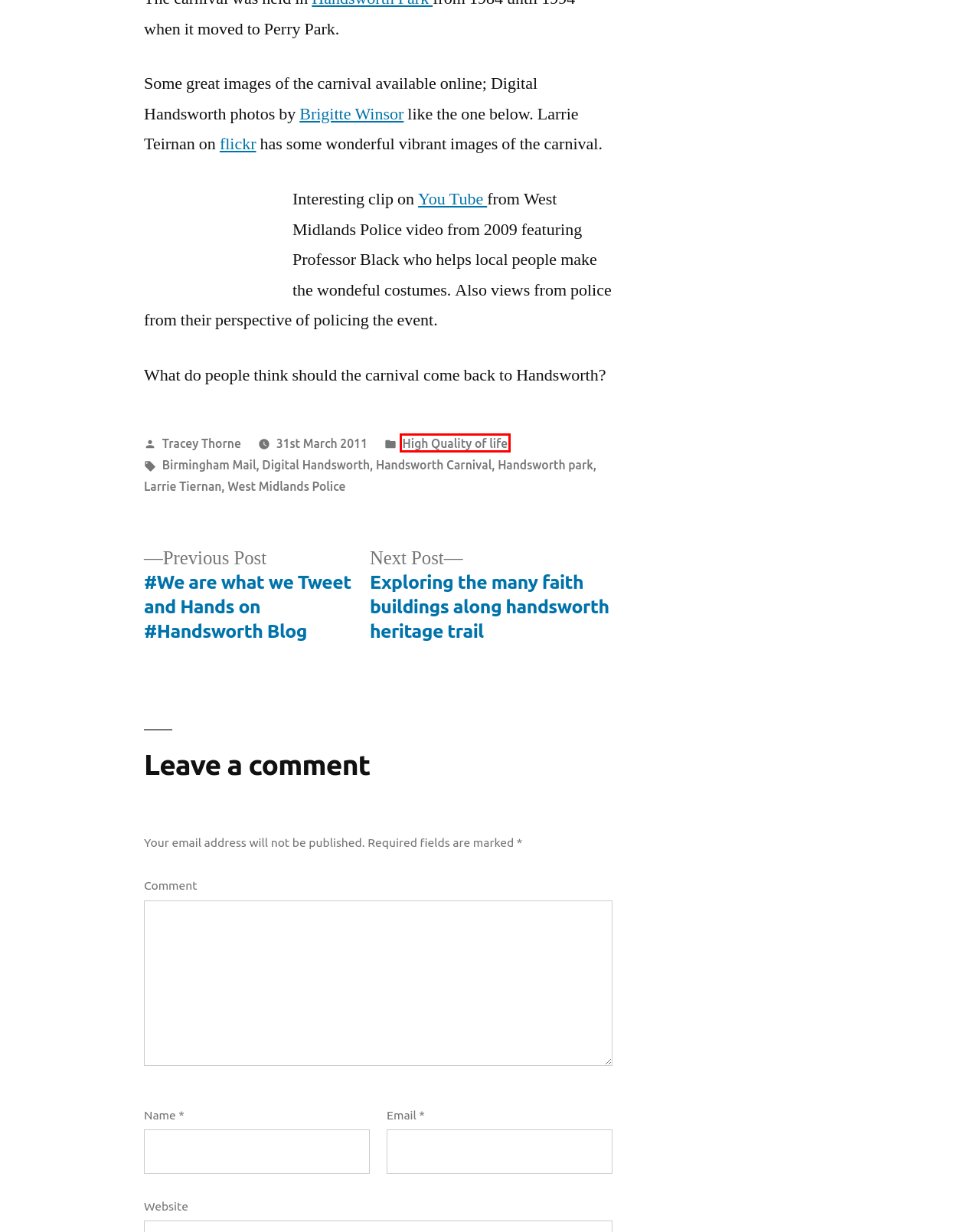Examine the screenshot of the webpage, which includes a red bounding box around an element. Choose the best matching webpage description for the page that will be displayed after clicking the element inside the red bounding box. Here are the candidates:
A. Handsworth Carnival – Hands on Handsworth
B. Handsworth park – Hands on Handsworth
C. #We are what we Tweet and Hands on #Handsworth Blog – Hands on Handsworth
D. Digital Handsworth – Hands on Handsworth
E. Larrie Tiernan – Hands on Handsworth
F. Birmingham Mail – Hands on Handsworth
G. High Quality of life – Hands on Handsworth
H. Exploring the many faith buildings along handsworth heritage trail – Hands on Handsworth

G